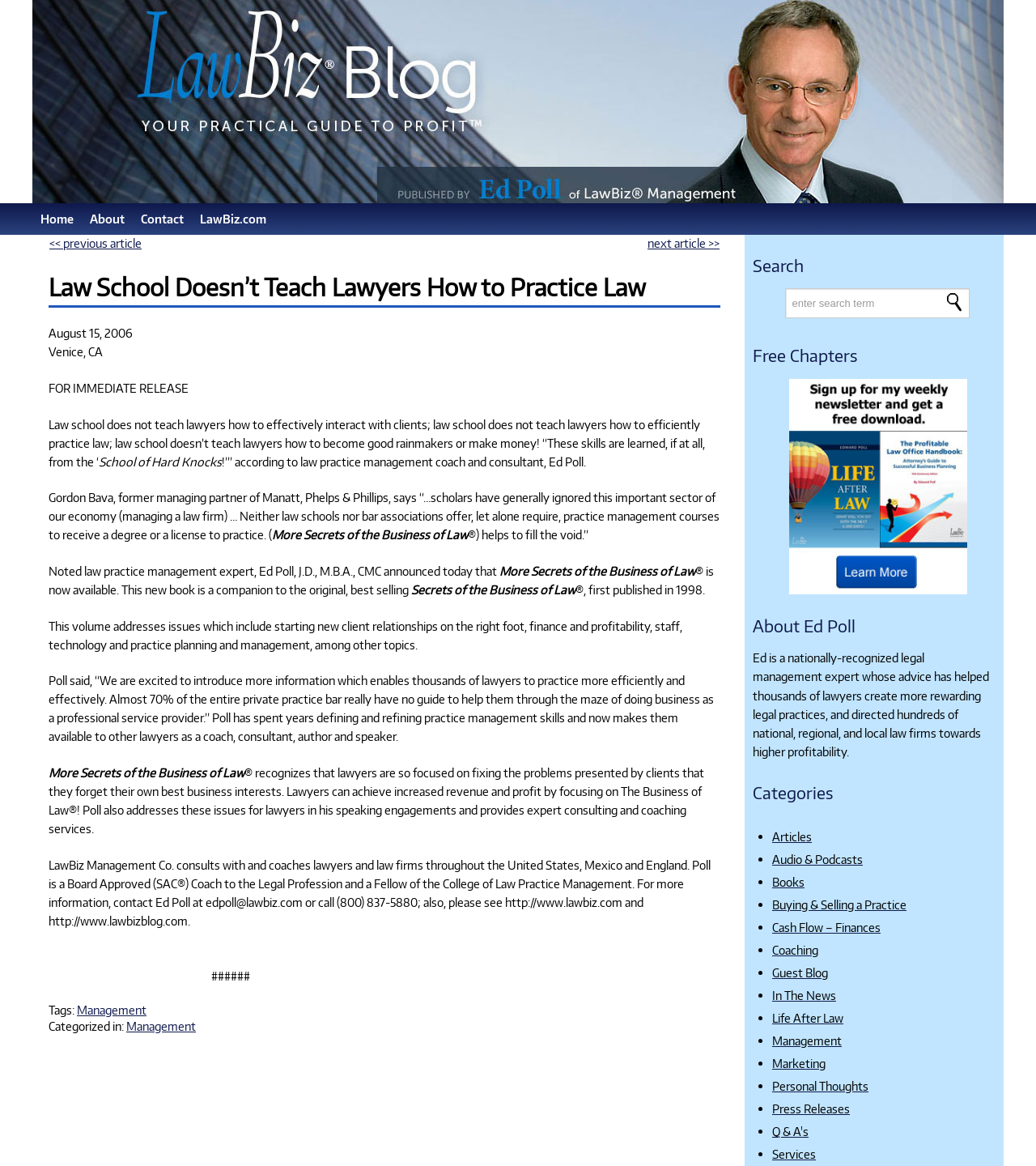Please answer the following question using a single word or phrase: 
Who is the author of the book 'More Secrets of the Business of Law'?

Ed Poll